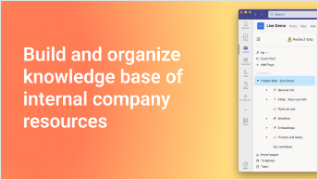Illustrate the scene in the image with a detailed description.

The image showcases a visually appealing and vibrant background that transitions from orange to a soft gradient, emphasizing the text on the left side. The prominent message reads, "Build and organize knowledge base of internal company resources," highlighting the core functionality of the Perfect Wiki application. 

On the right side, a snippet of the application interface is displayed, showcasing a user-friendly environment for organizing various internal resources. The interface presents a sidebar with clear categorization of content, including sections for tutorials, HR practices, and other essential company documents. This image effectively conveys the intuitive nature of Perfect Wiki, designed to streamline knowledge management within teams using Microsoft Teams.